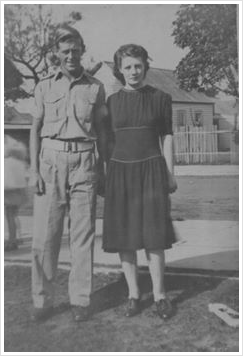Paint a vivid picture with your words by describing the image in detail.

The image captures a nostalgic moment featuring a young couple standing side by side, likely during the early to mid-20th century. The man, dressed in a light-colored military uniform with rolled-up sleeves, reflects a time of service, possibly in the context of World War II. His stance is confident, and he gazes towards the camera, embodying pride and youth.

Beside him, the woman is dressed elegantly in a dark, knee-length dress with a cinched waist, showcasing the fashion of the era. Her hairstyle is neatly done, accentuating her youthful features. The couple stands in a grassy area, with what appears to be a house and trees in the background, suggesting a casual, outdoor setting that may be part of a family gathering or a significant personal event.

This image is part of a broader narrative that ties into the couple's experiences, including their wedding and subsequent honeymoon. The memory of their early days together captures a blend of joy and challenge, hinting at the personal and historical context surrounding their lives during a tumultuous period. The warmth and innocence in their expressions evoke a sense of nostalgia and cherished moments shared between them.